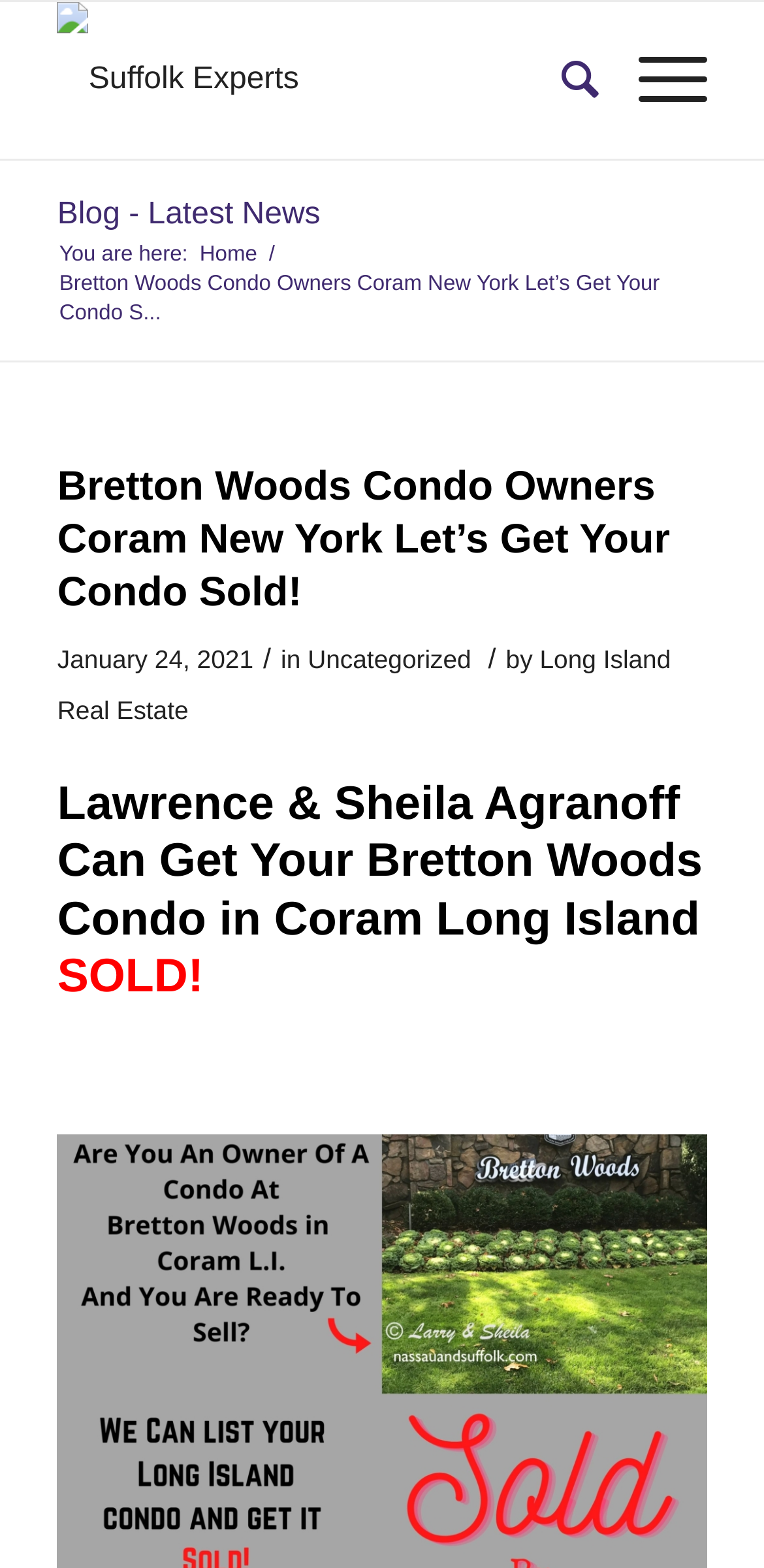Can you determine the main header of this webpage?

Bretton Woods Condo Owners Coram New York Let’s Get Your Condo Sold!